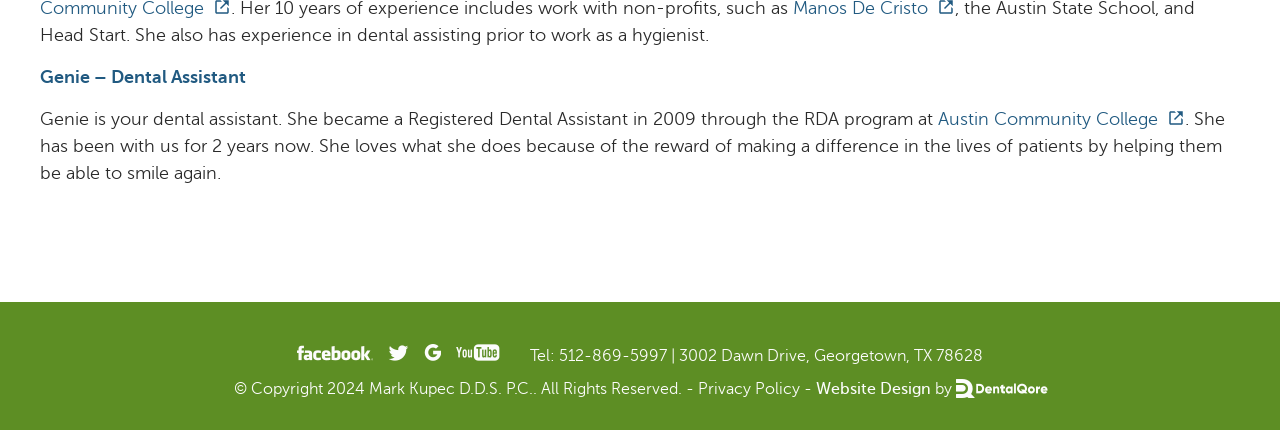What social media platforms are linked on the webpage?
Please provide a single word or phrase answer based on the image.

facebook, twitter, google, youtube